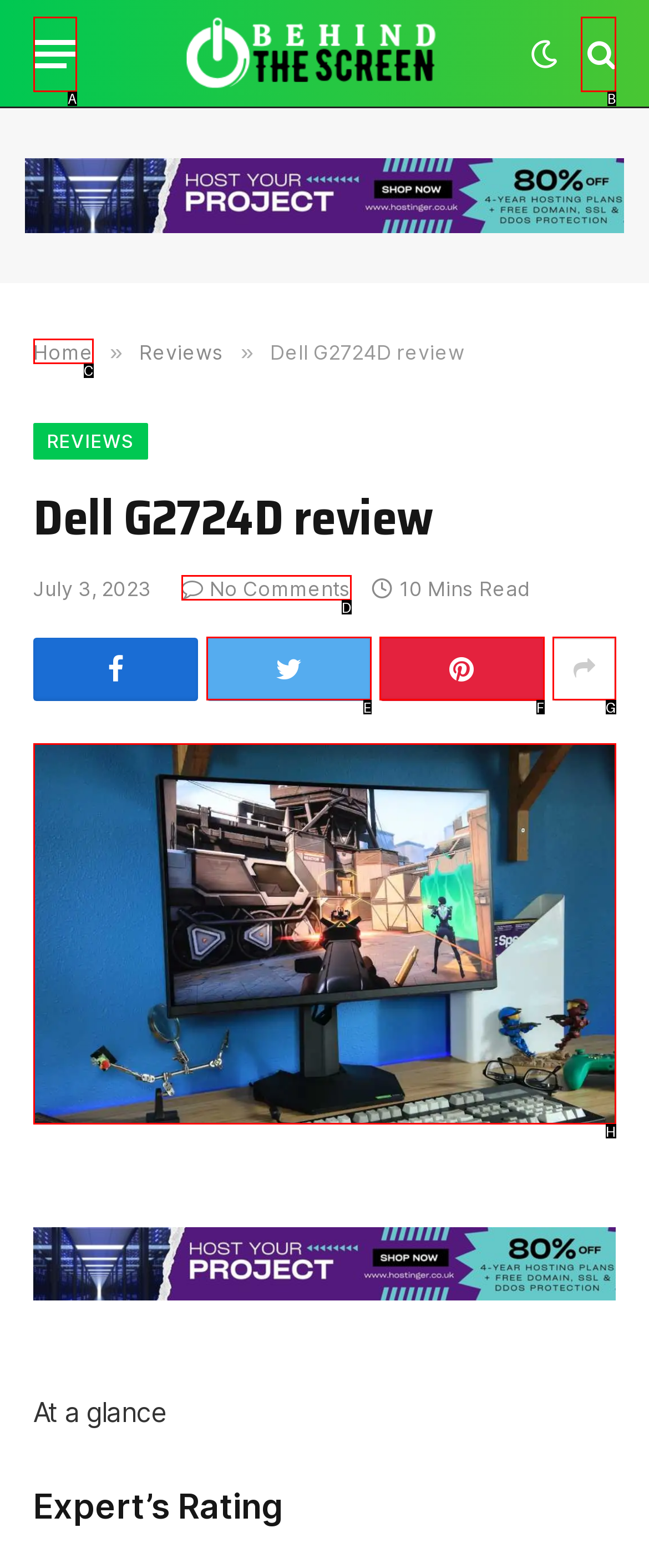Which option aligns with the description: Home? Respond by selecting the correct letter.

C